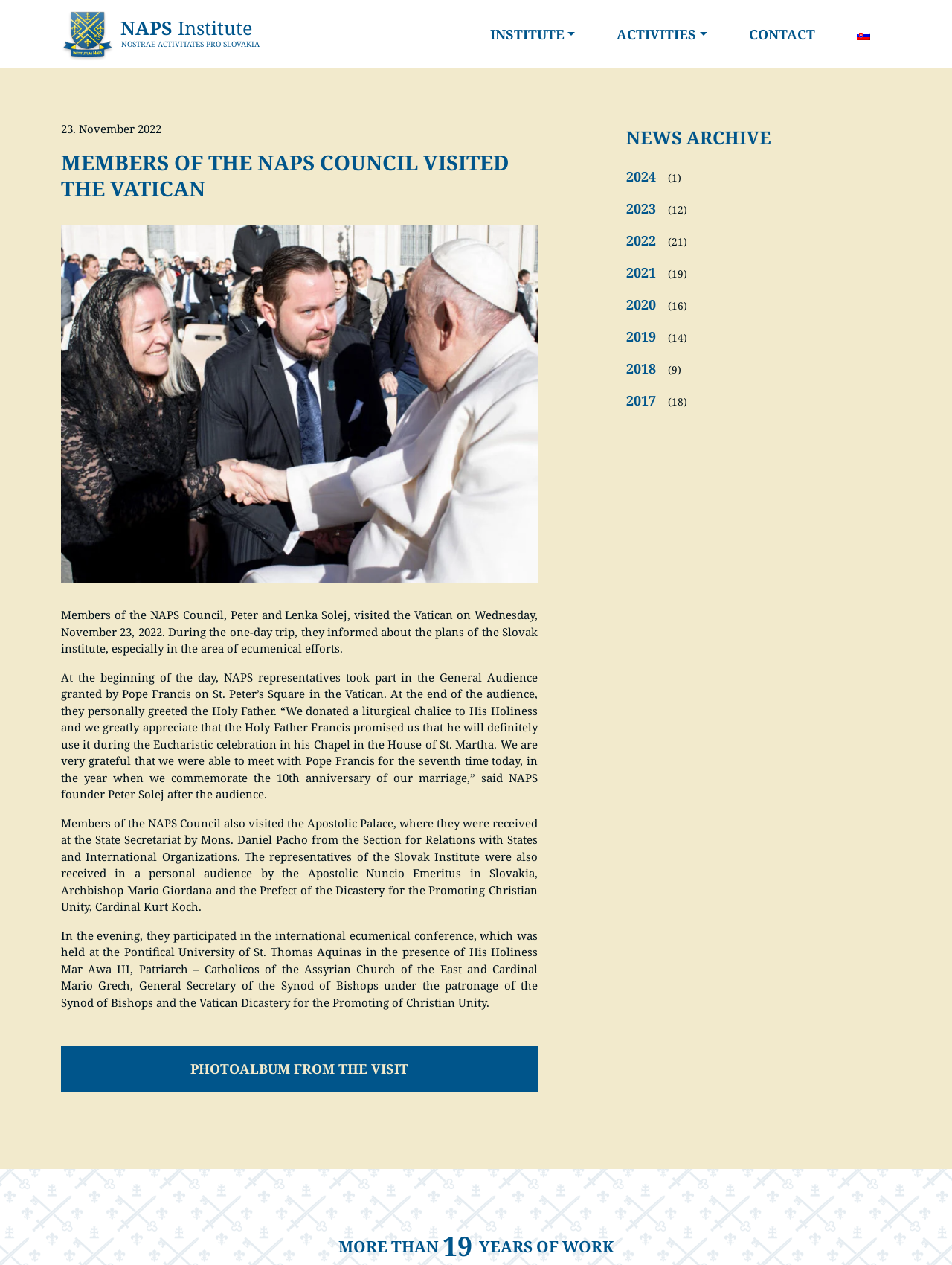What is the date of the visit to the Vatican?
Use the information from the screenshot to give a comprehensive response to the question.

The date of the visit to the Vatican can be found in the main content section of the webpage, where it is written '23. November 2022' in a separate line. This date is also mentioned in the text that describes the visit.